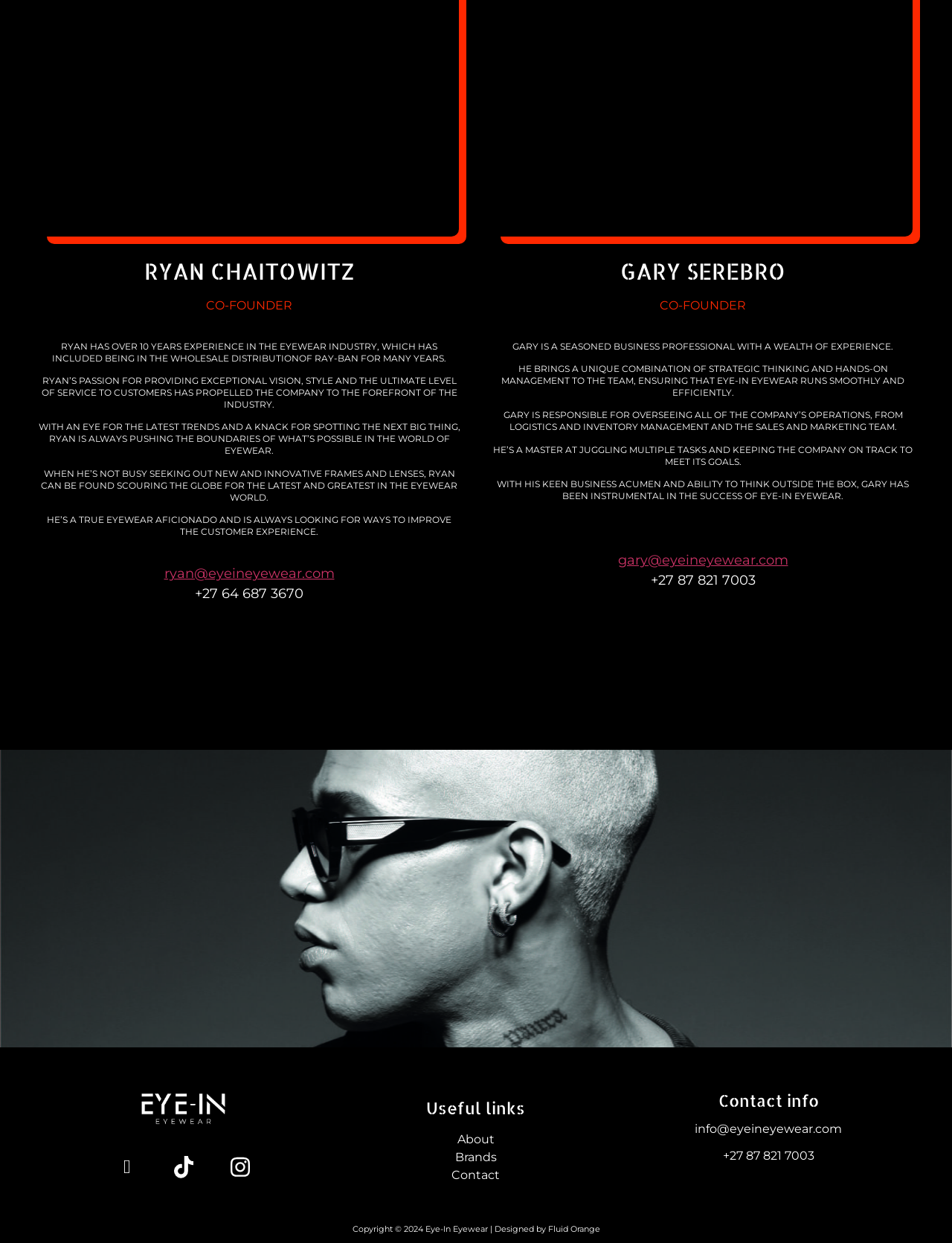Find the bounding box coordinates for the HTML element described in this sentence: "aria-label="Tik Tok"". Provide the coordinates as four float numbers between 0 and 1, in the format [left, top, right, bottom].

[0.168, 0.92, 0.217, 0.957]